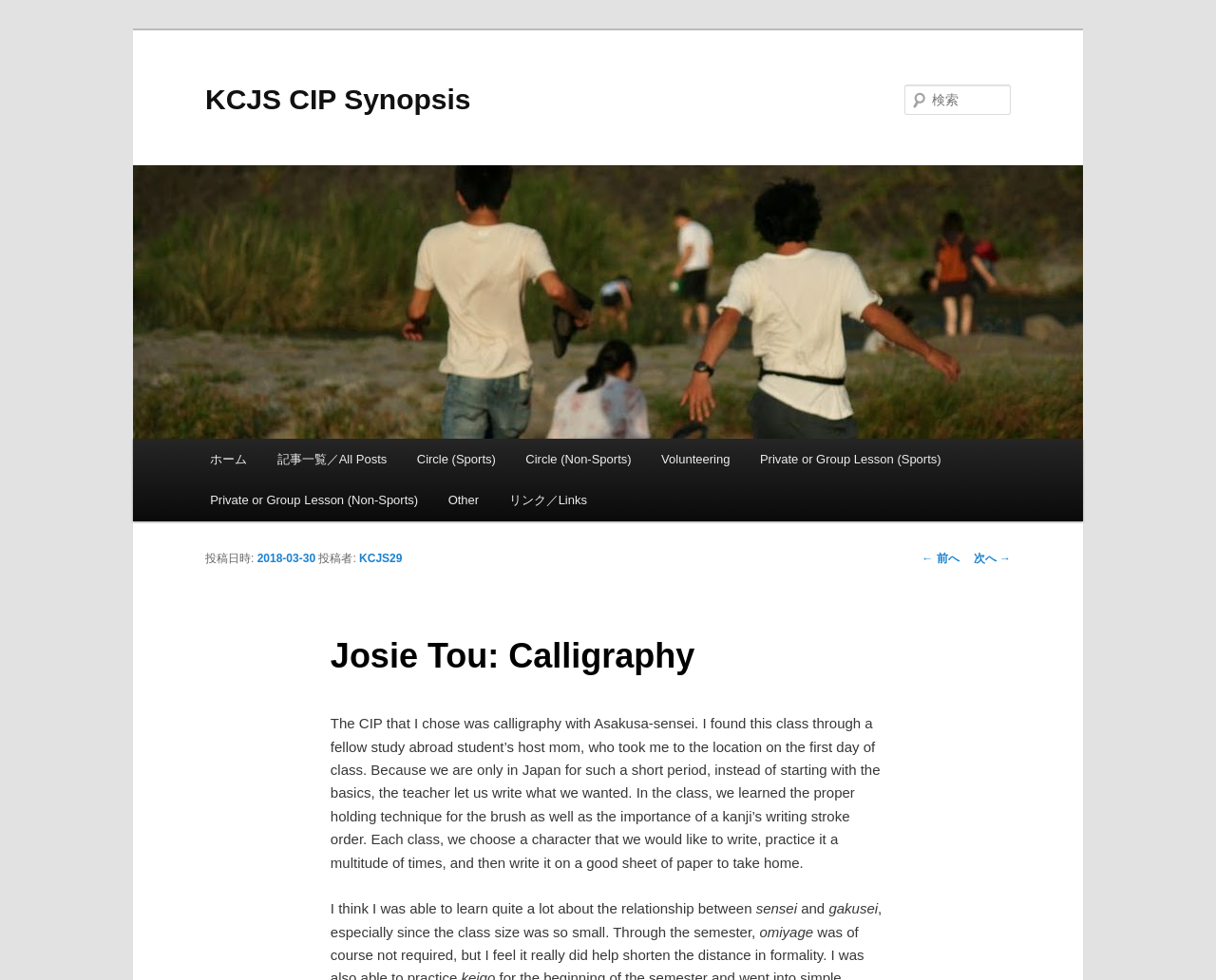Please predict the bounding box coordinates (top-left x, top-left y, bottom-right x, bottom-right y) for the UI element in the screenshot that fits the description: parent_node: 検索 name="s" placeholder="検索"

[0.744, 0.086, 0.831, 0.117]